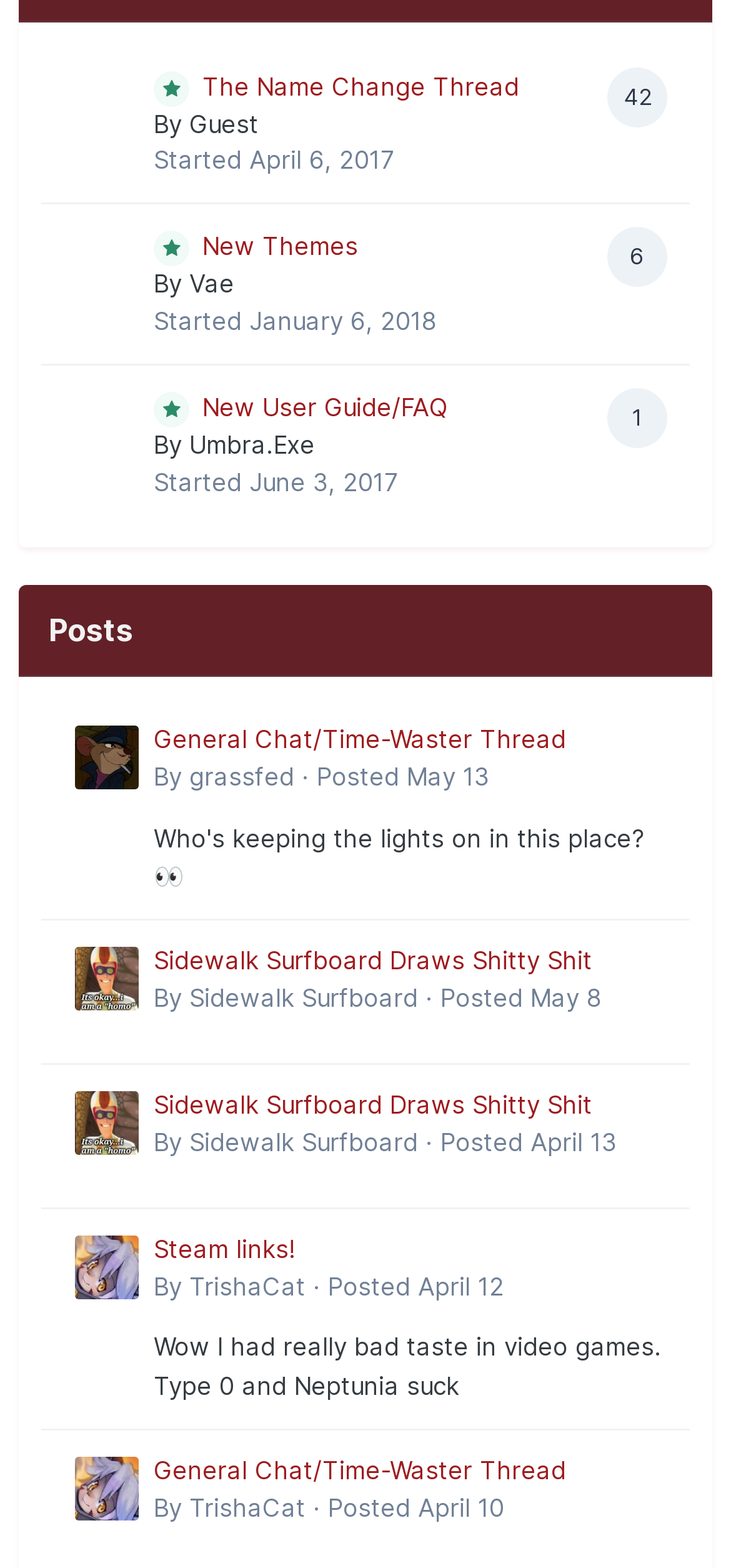Please provide the bounding box coordinates for the element that needs to be clicked to perform the instruction: "Click on the 'The Name Change Thread' link". The coordinates must consist of four float numbers between 0 and 1, formatted as [left, top, right, bottom].

[0.277, 0.045, 0.71, 0.064]